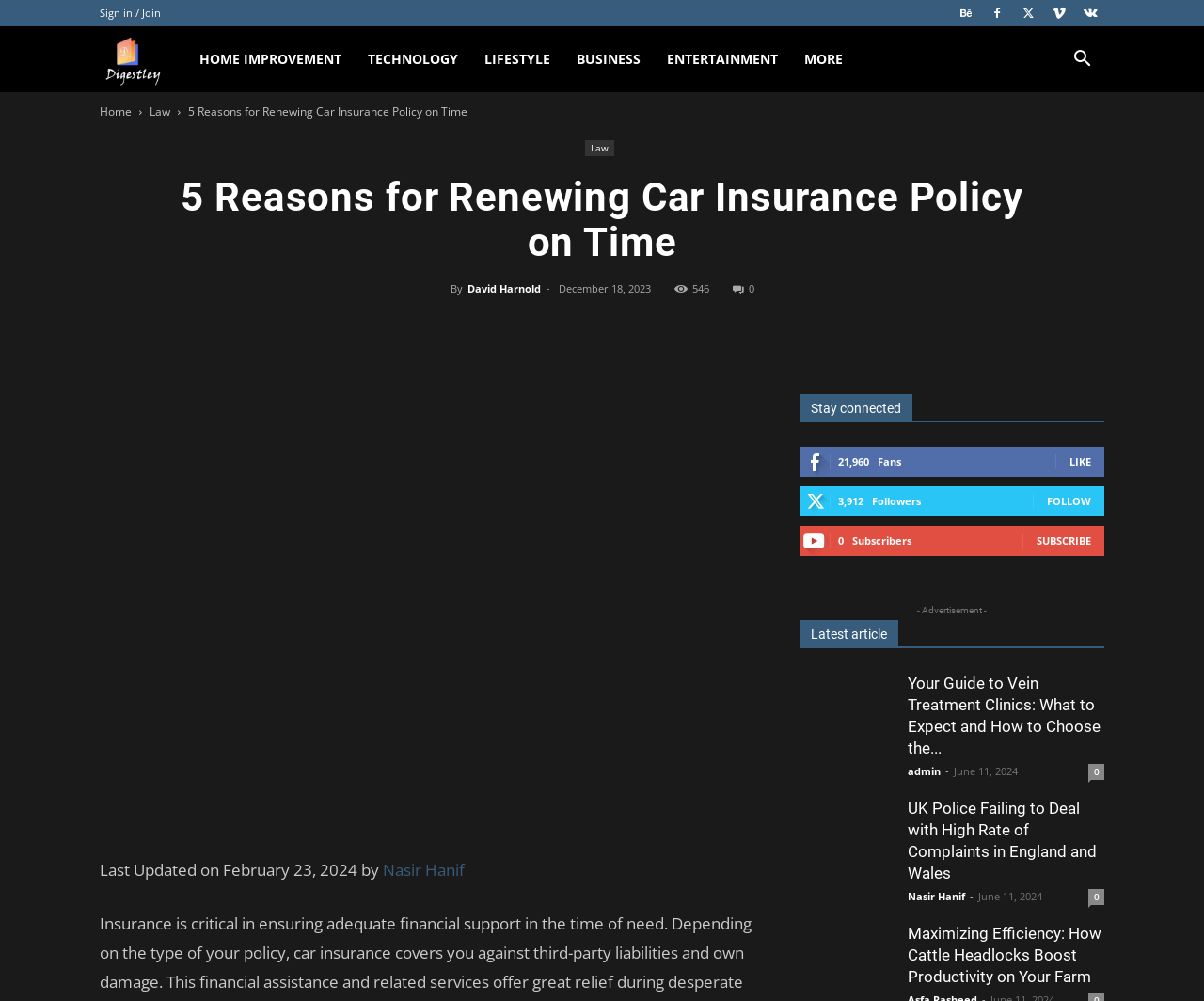What is the topic of the latest article?
Answer the question with a single word or phrase, referring to the image.

Vein Treatment Clinics